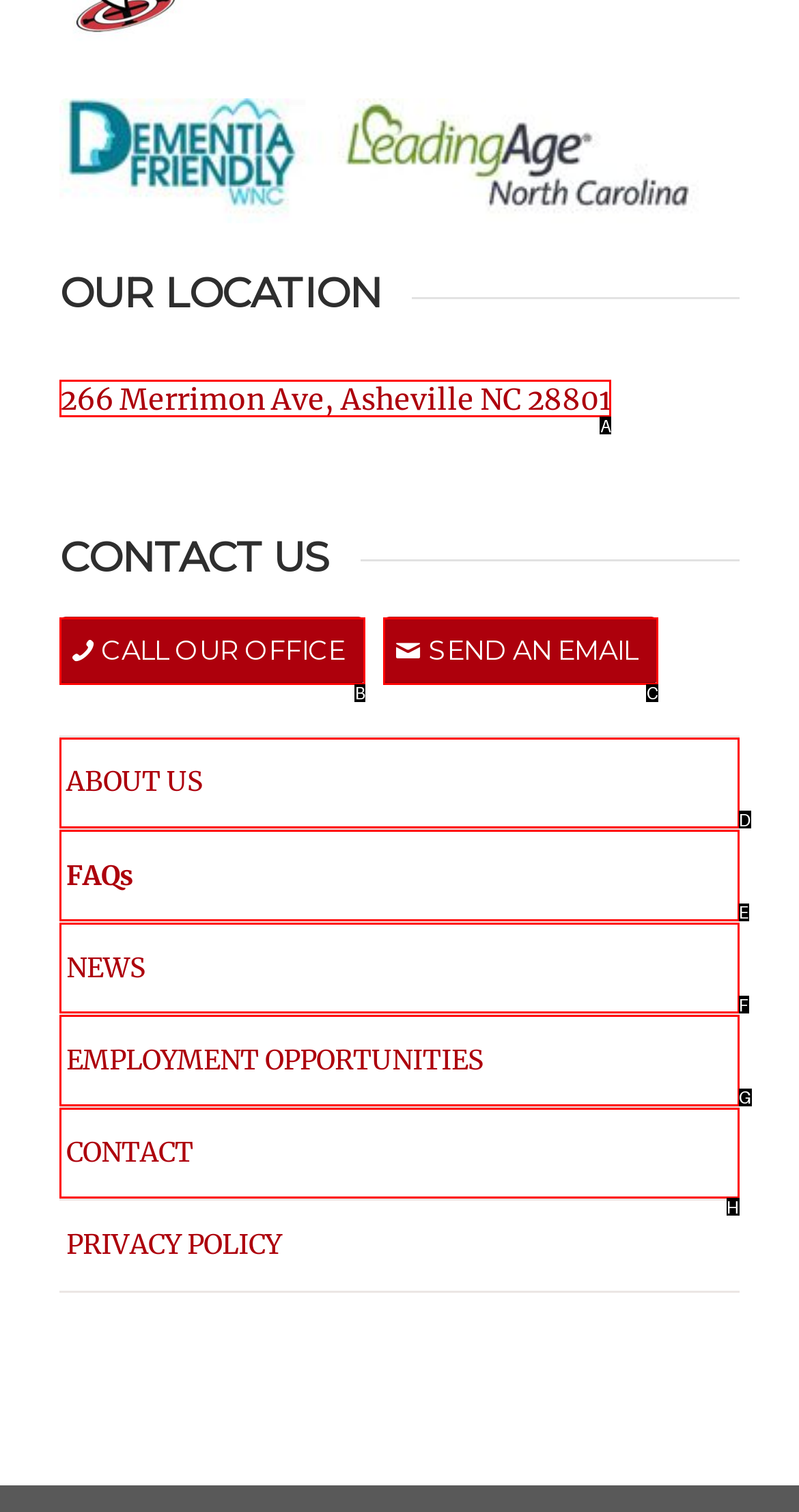Identify which HTML element matches the description: NEWS
Provide your answer in the form of the letter of the correct option from the listed choices.

F